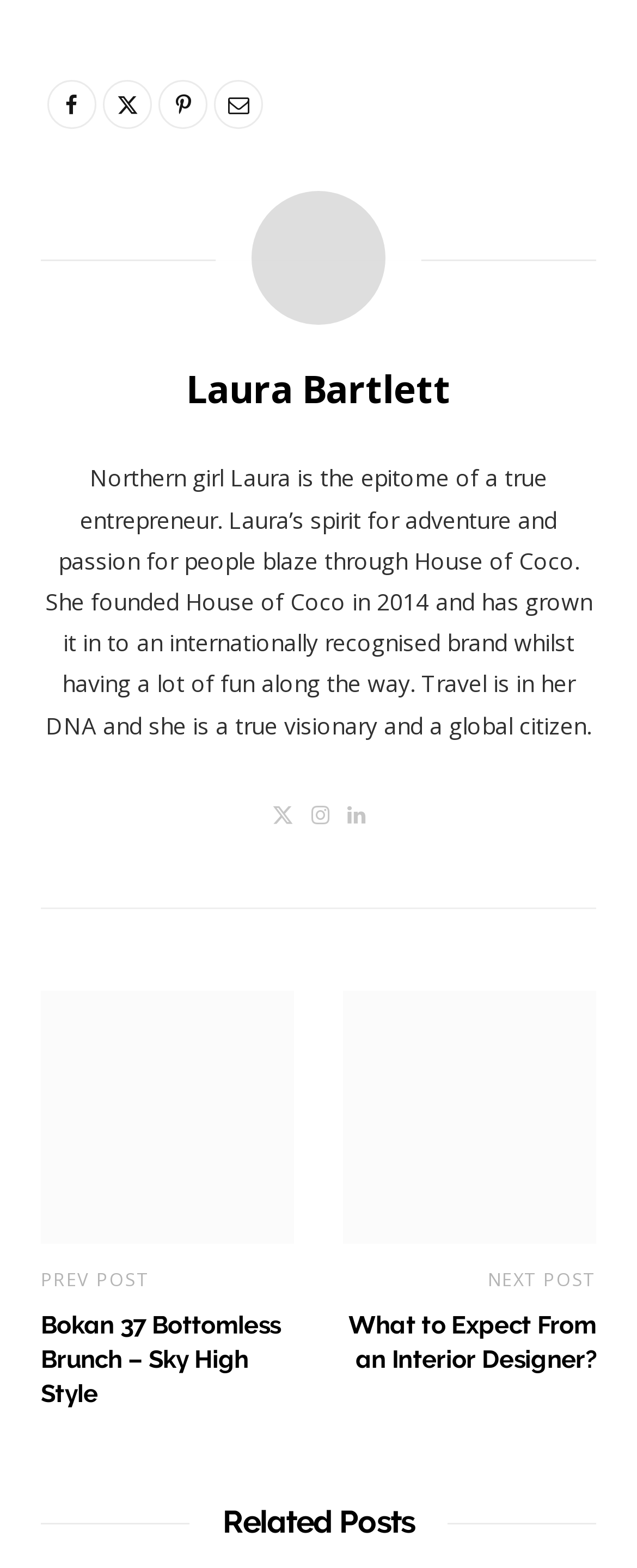How many related posts are available?
Analyze the image and provide a thorough answer to the question.

The answer cannot be determined from the given webpage as there is no explicit count of related posts, only a heading element with the text 'Related Posts'.